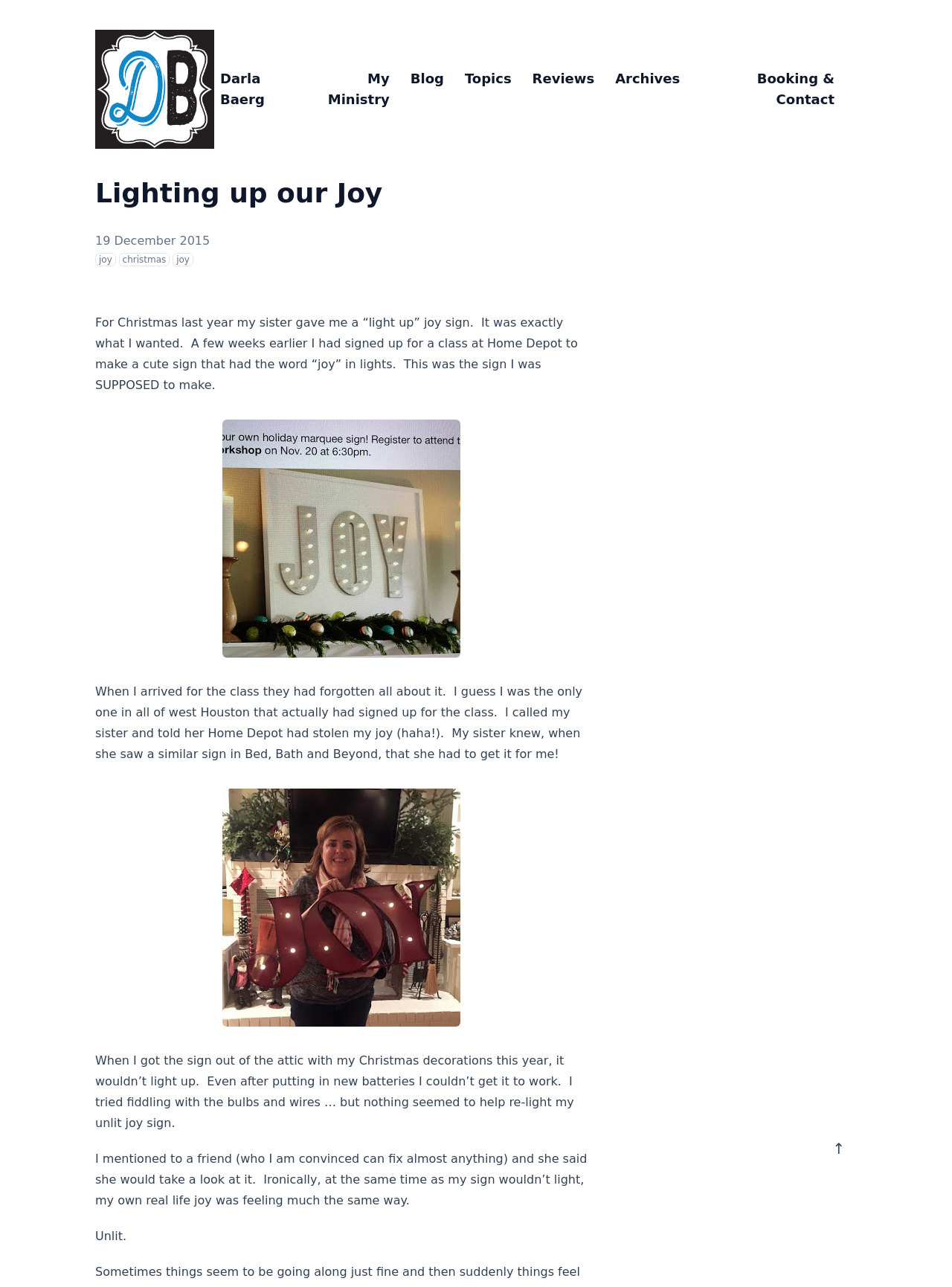Could you locate the bounding box coordinates for the section that should be clicked to accomplish this task: "Scroll to the top of the page".

[0.862, 0.879, 0.9, 0.906]